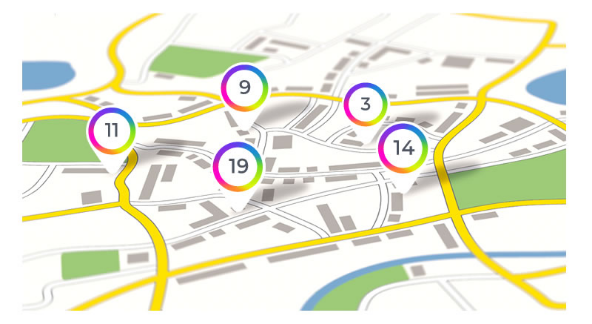Refer to the image and provide an in-depth answer to the question: 
What is the purpose of the numbered circular icons?

The numbered circular icons, with numbers such as 3, 9, 11, 14, and 19, are used to mark specific points of interest or venues, likely indicating meet-up spots or events for gay singles in Oregon.